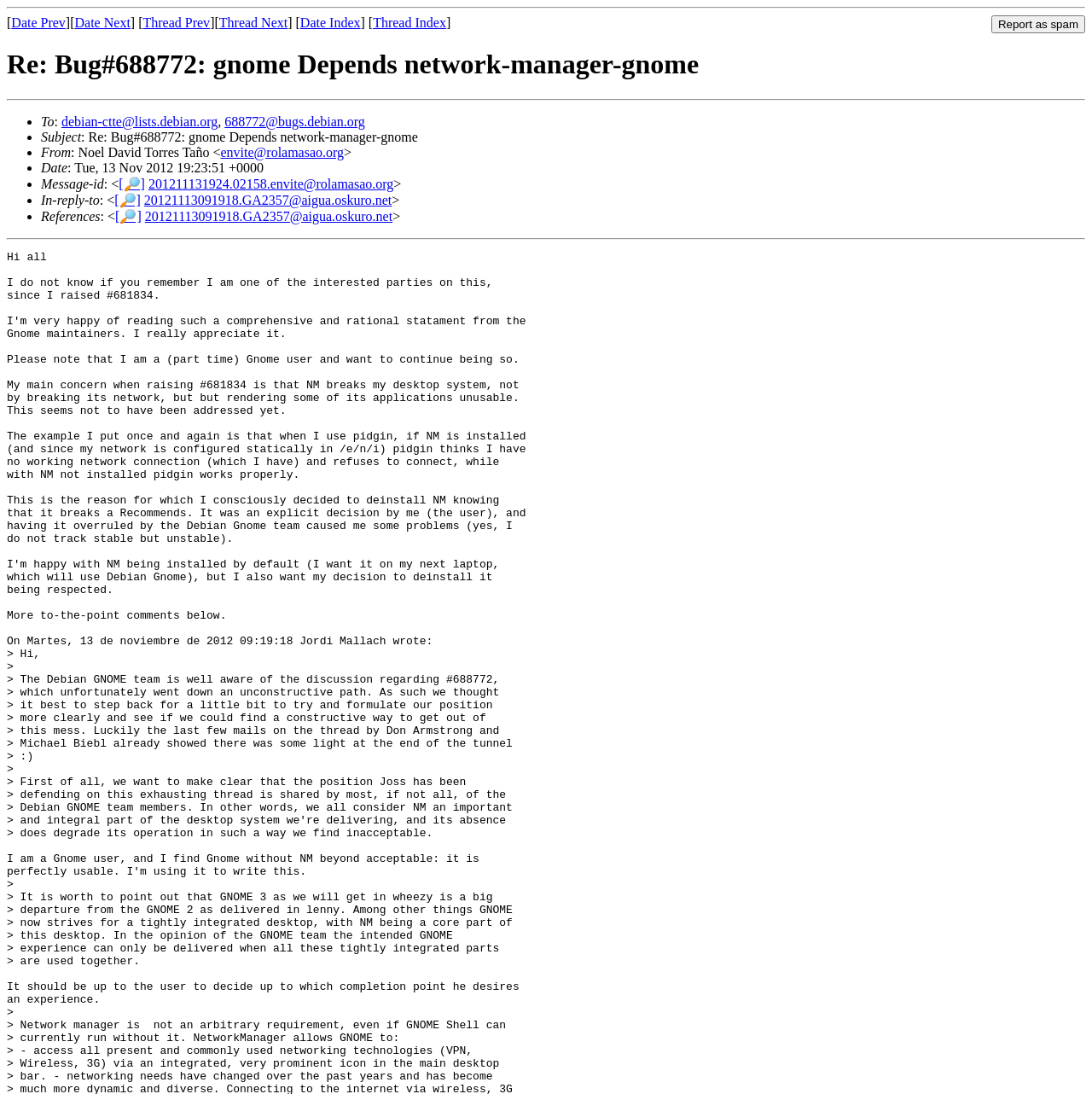What is the subject of the email?
Look at the image and answer the question with a single word or phrase.

Re: Bug#688772: gnome Depends network-manager-gnome